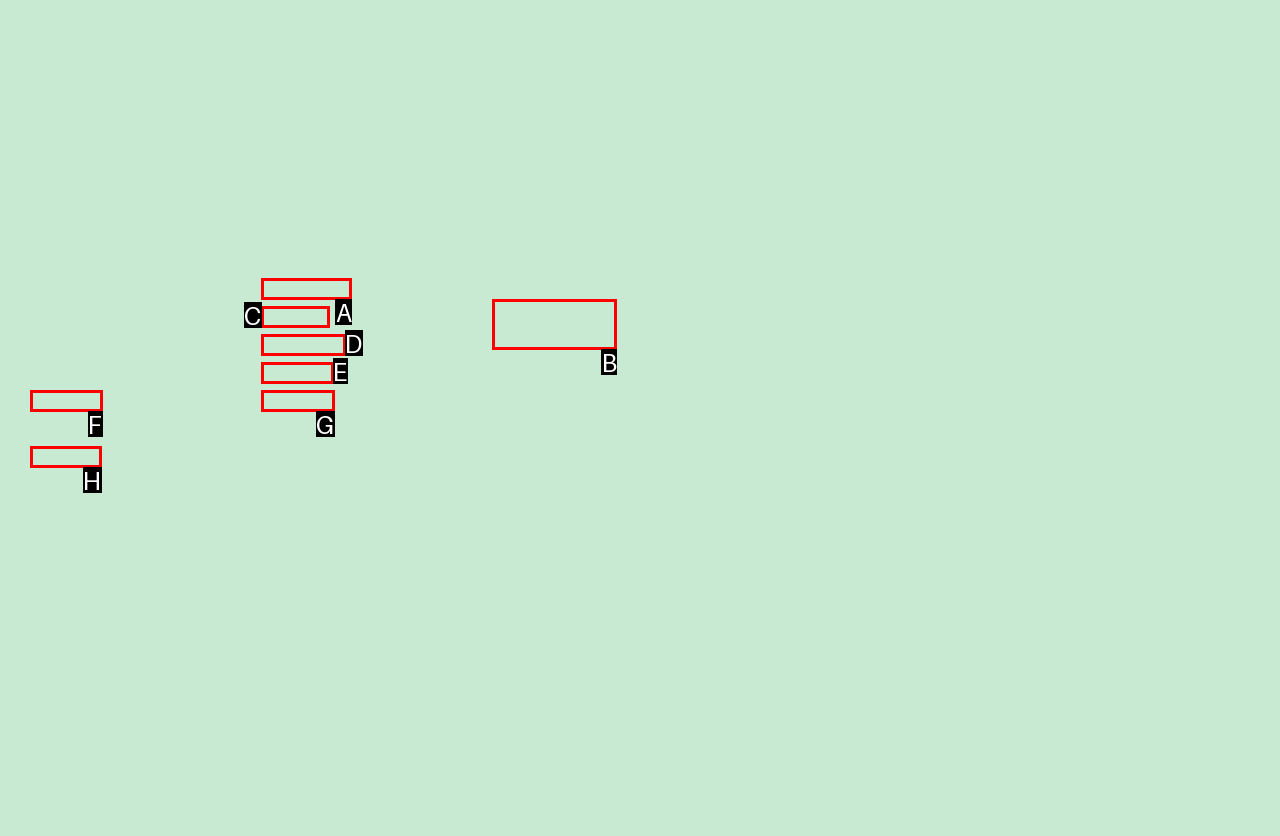From the given options, choose the HTML element that aligns with the description: THE BETA. Respond with the letter of the selected element.

G